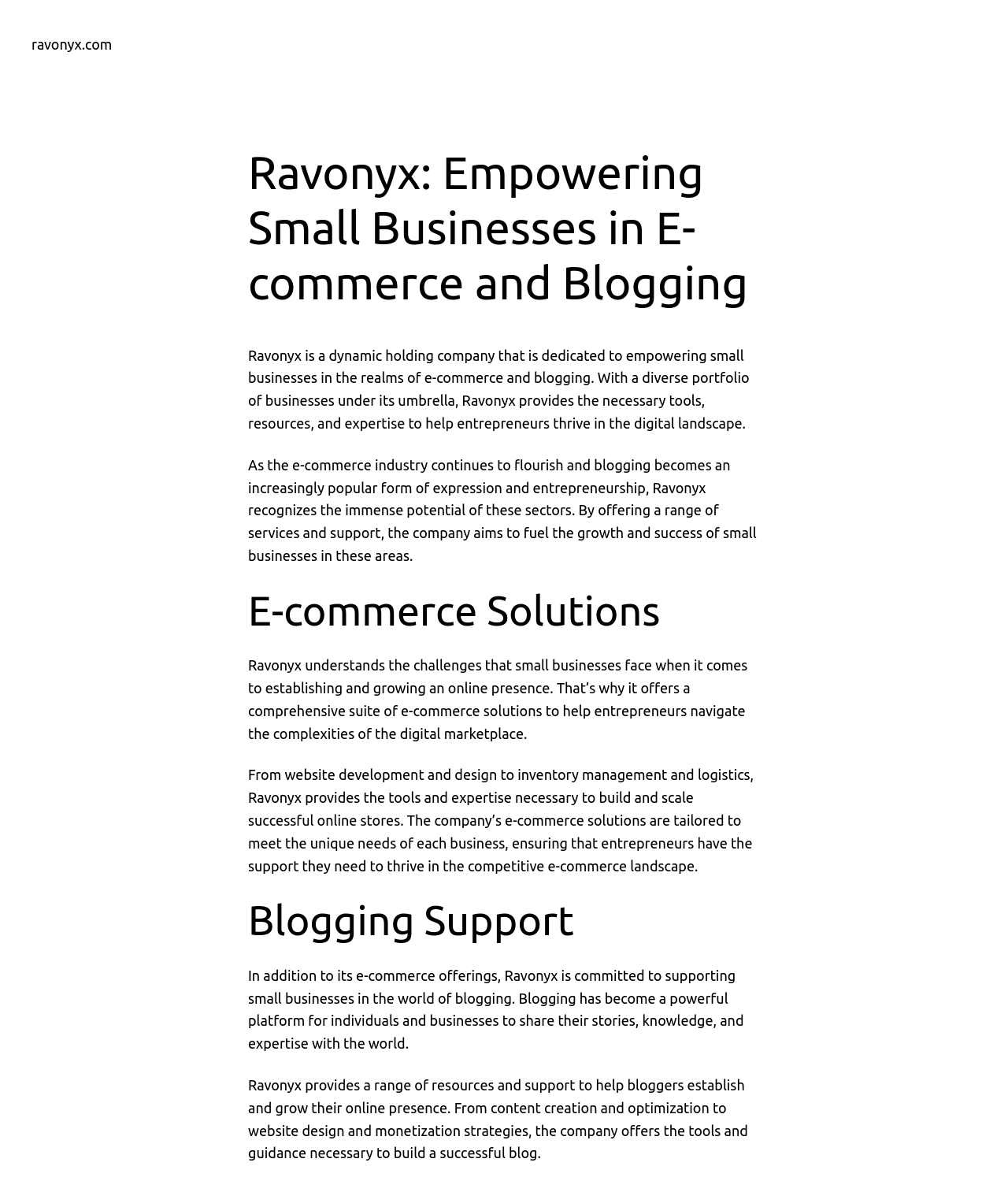Give a concise answer using one word or a phrase to the following question:
What is the industry that Ravonyx recognizes immense potential in?

E-commerce and blogging